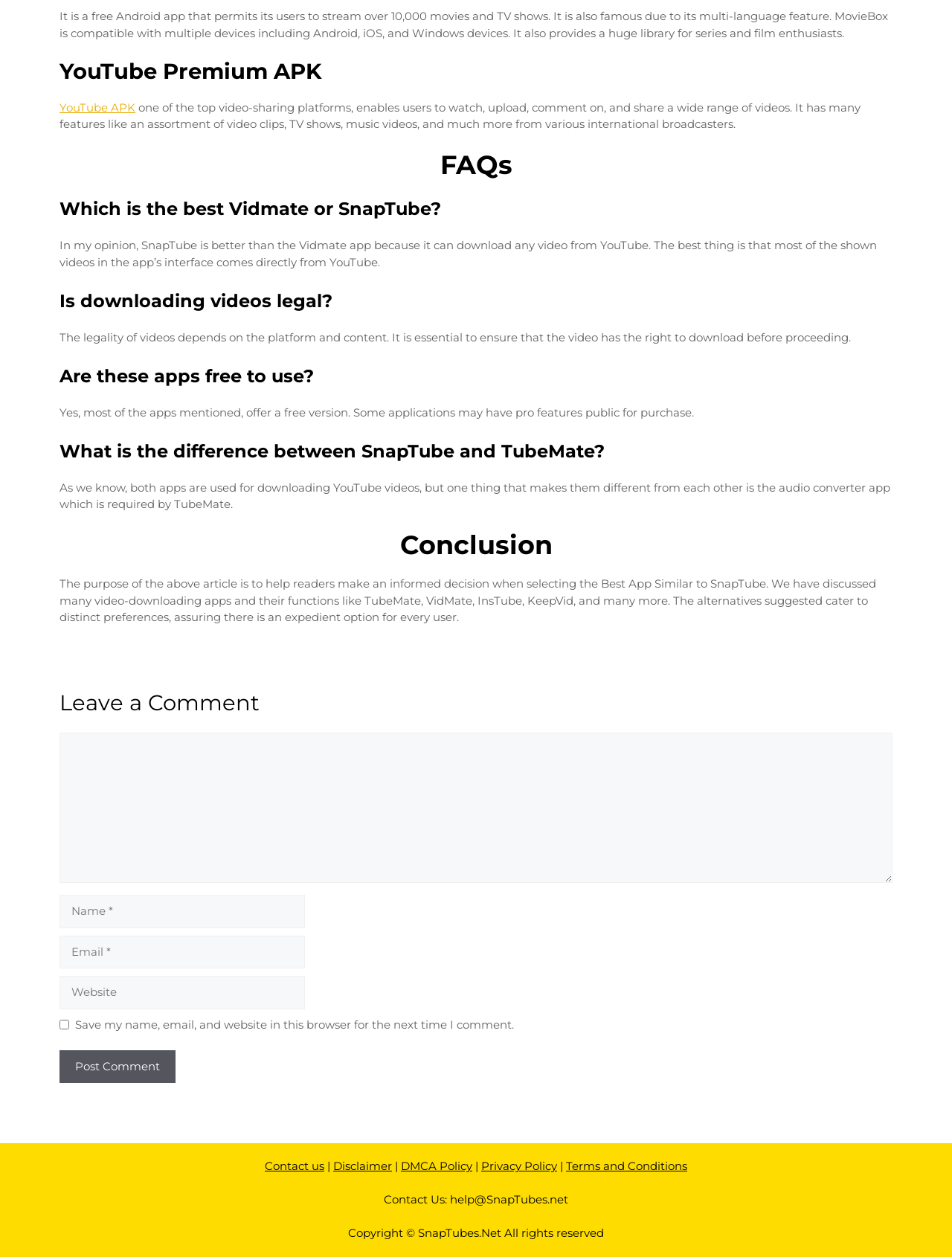Respond to the following question with a brief word or phrase:
What is the purpose of the article?

To help readers make an informed decision